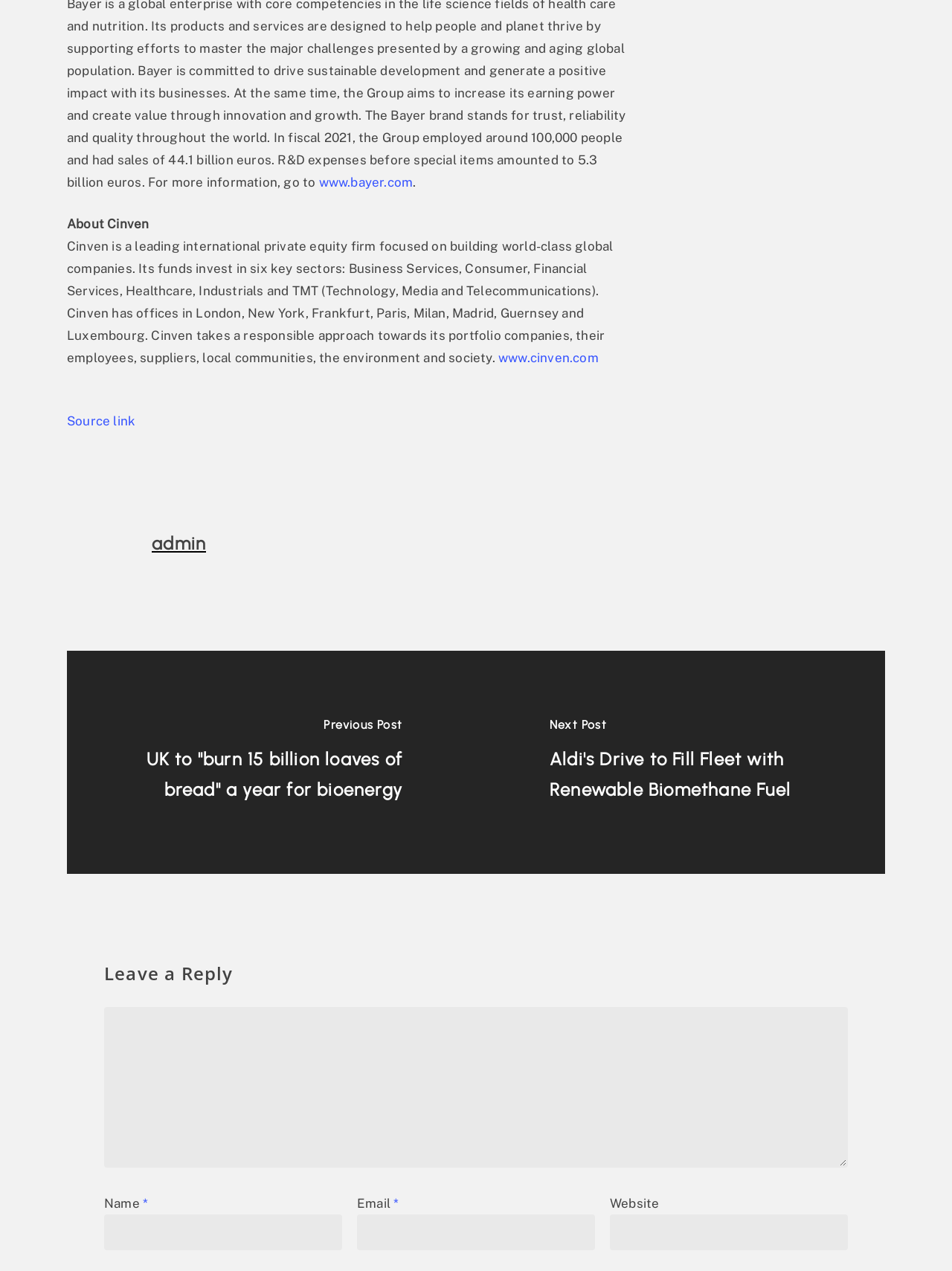Locate the bounding box coordinates of the area you need to click to fulfill this instruction: 'Leave a reply'. The coordinates must be in the form of four float numbers ranging from 0 to 1: [left, top, right, bottom].

[0.109, 0.754, 0.891, 0.778]